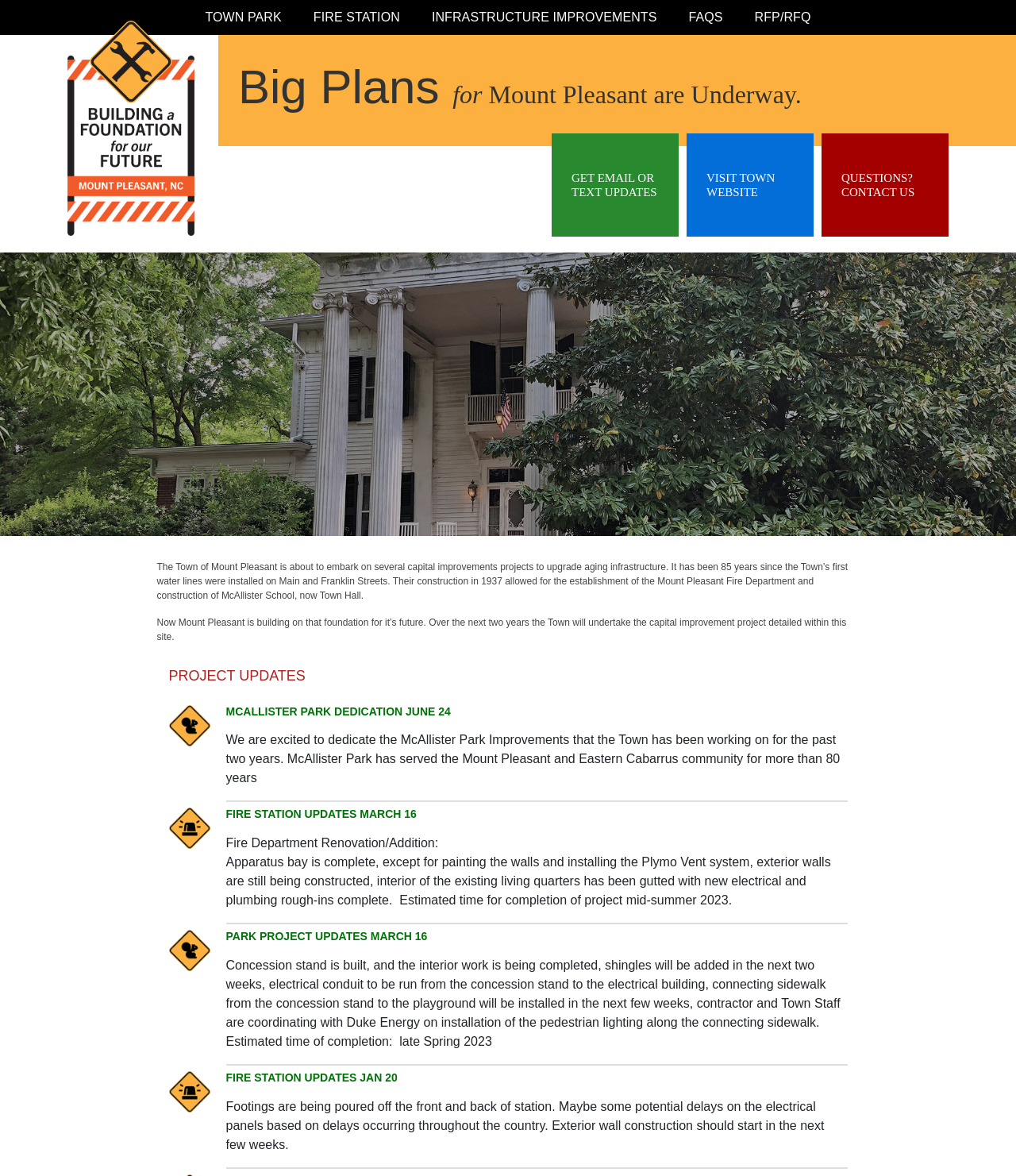What is being installed along the connecting sidewalk? From the image, respond with a single word or brief phrase.

Pedestrian lighting